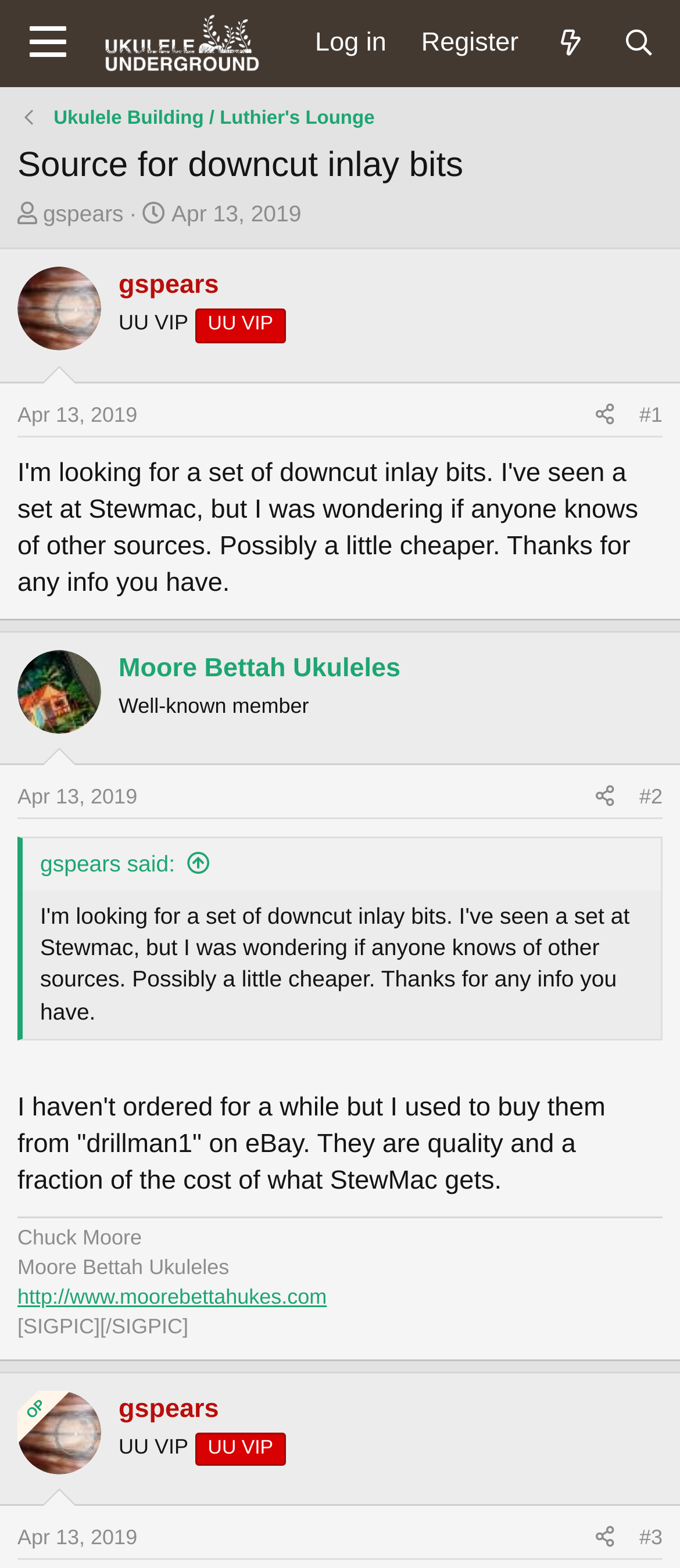Use a single word or phrase to answer this question: 
Who started this thread?

gspears